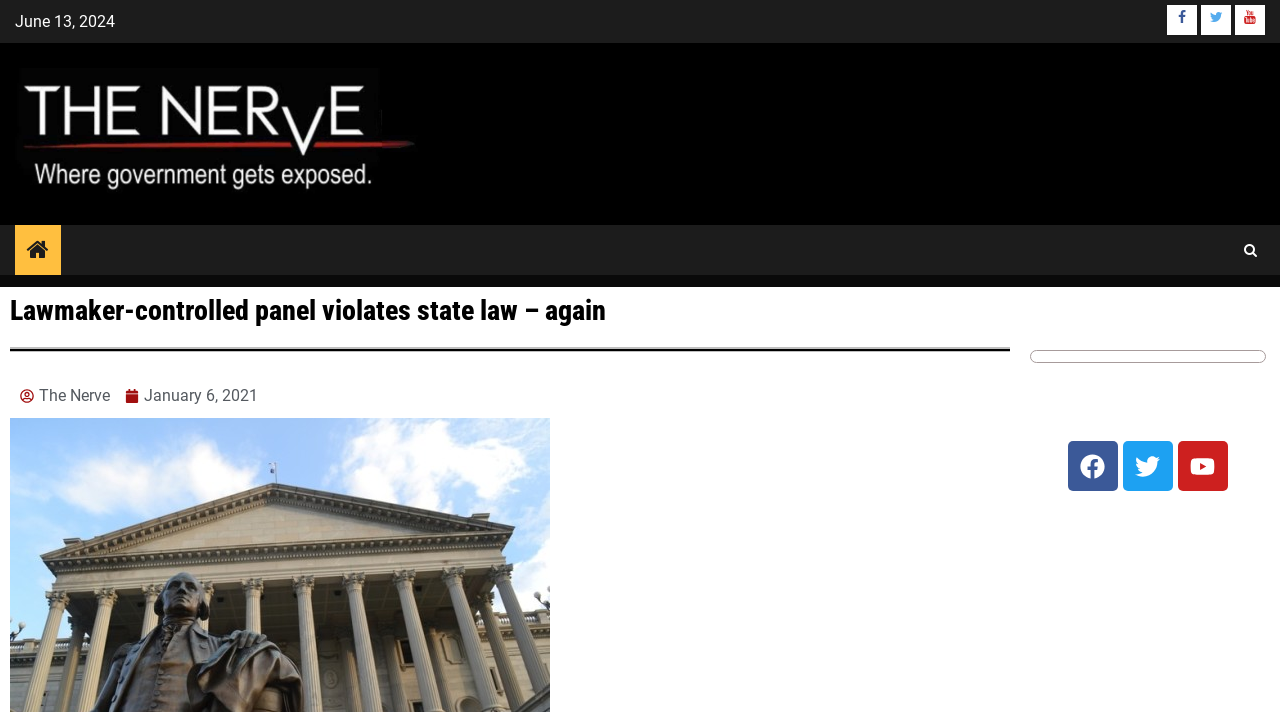What is the name of the archive?
Using the image, provide a detailed and thorough answer to the question.

I found the name of the archive by looking at the link element that says 'The Nerve Archive' and is accompanied by an image with the same name.